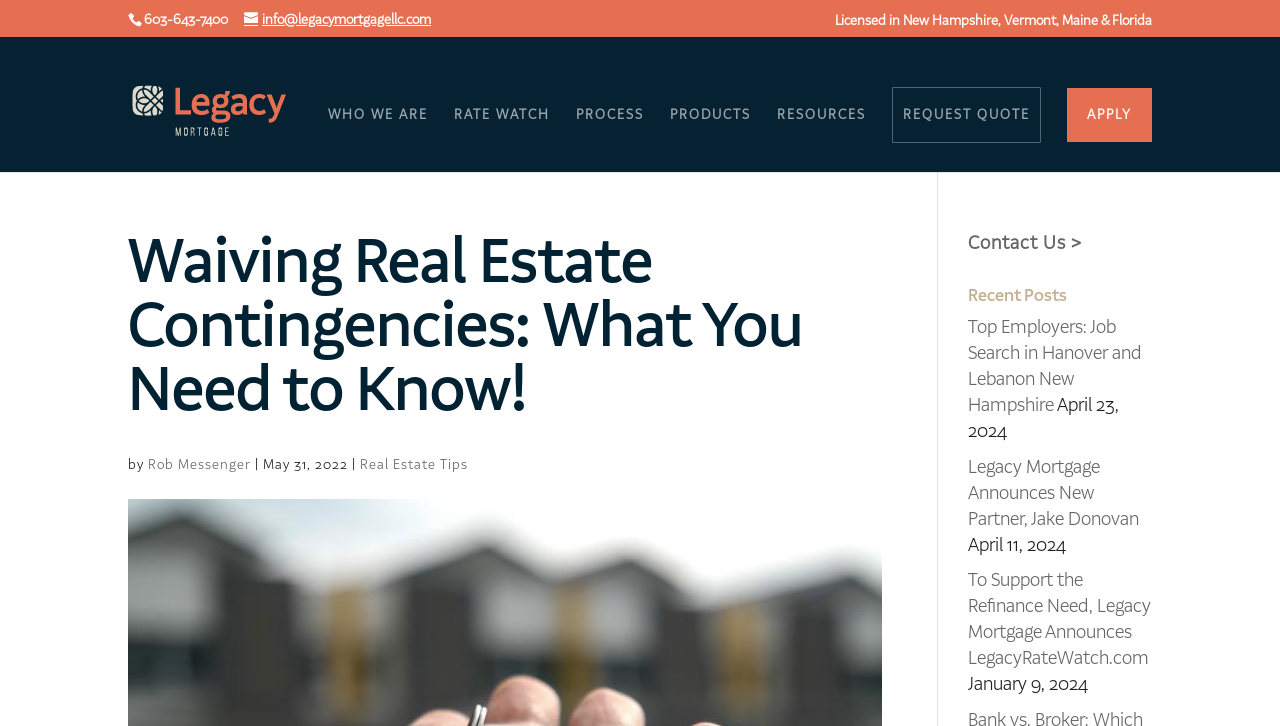Answer the following in one word or a short phrase: 
What is the topic of the main article?

Waiving Real Estate Contingencies